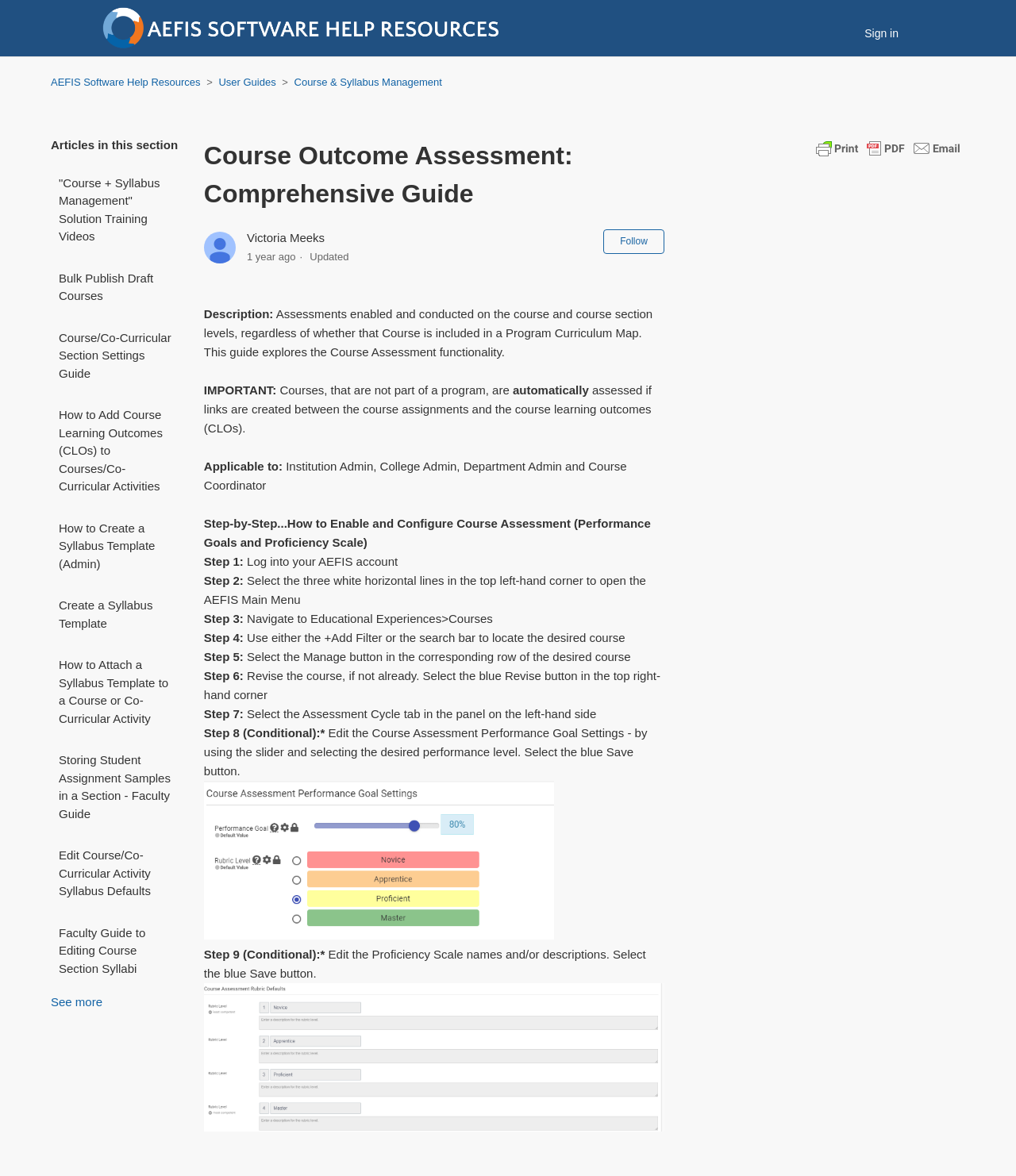What is the purpose of the Course Outcome Assessment?
Provide a thorough and detailed answer to the question.

The purpose of the Course Outcome Assessment is to enable and conduct assessments on the course and course section levels, regardless of whether the course is included in a program curriculum map, as stated in the webpage description.